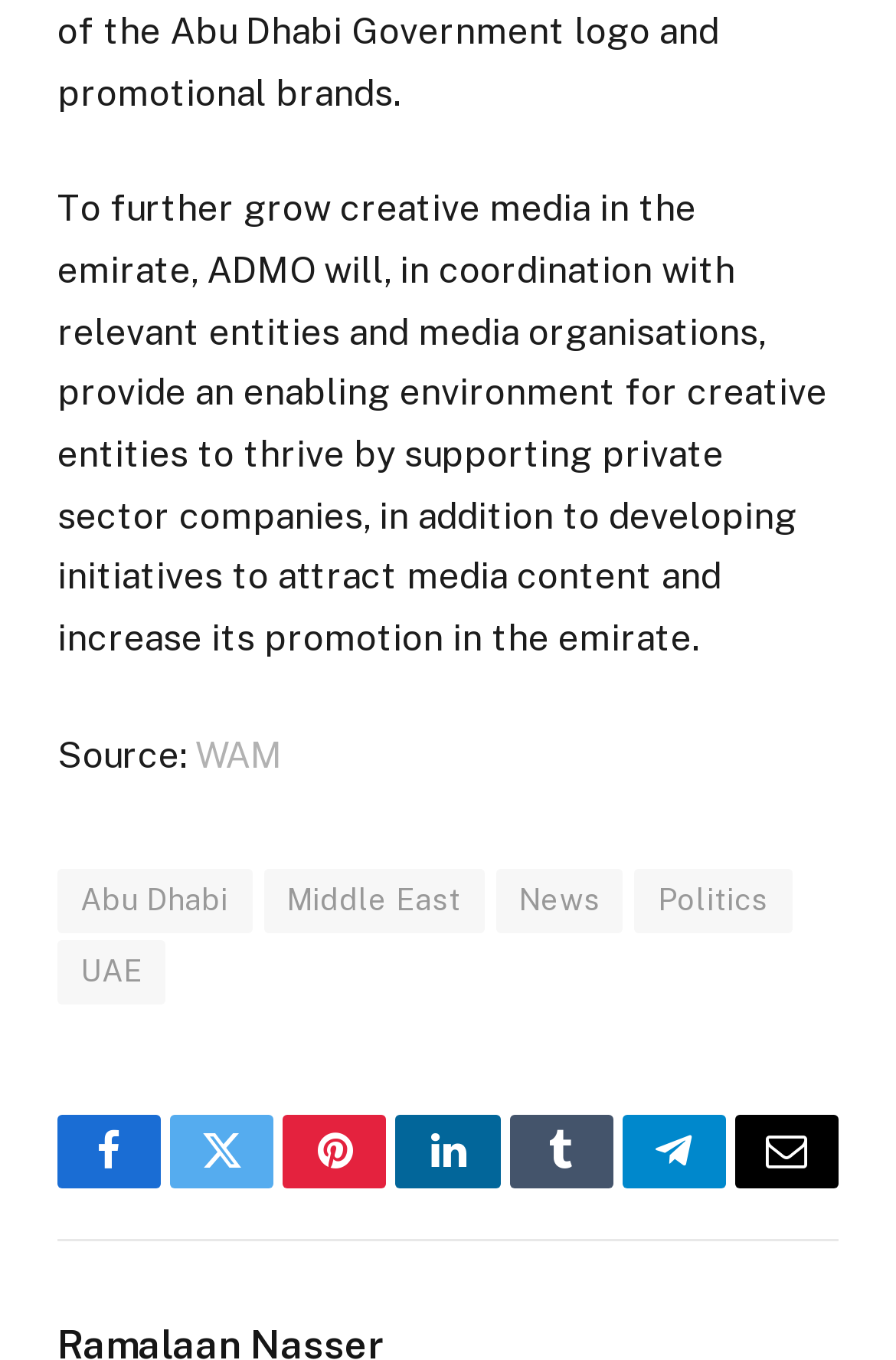Kindly respond to the following question with a single word or a brief phrase: 
What region is the news related to?

Abu Dhabi, UAE